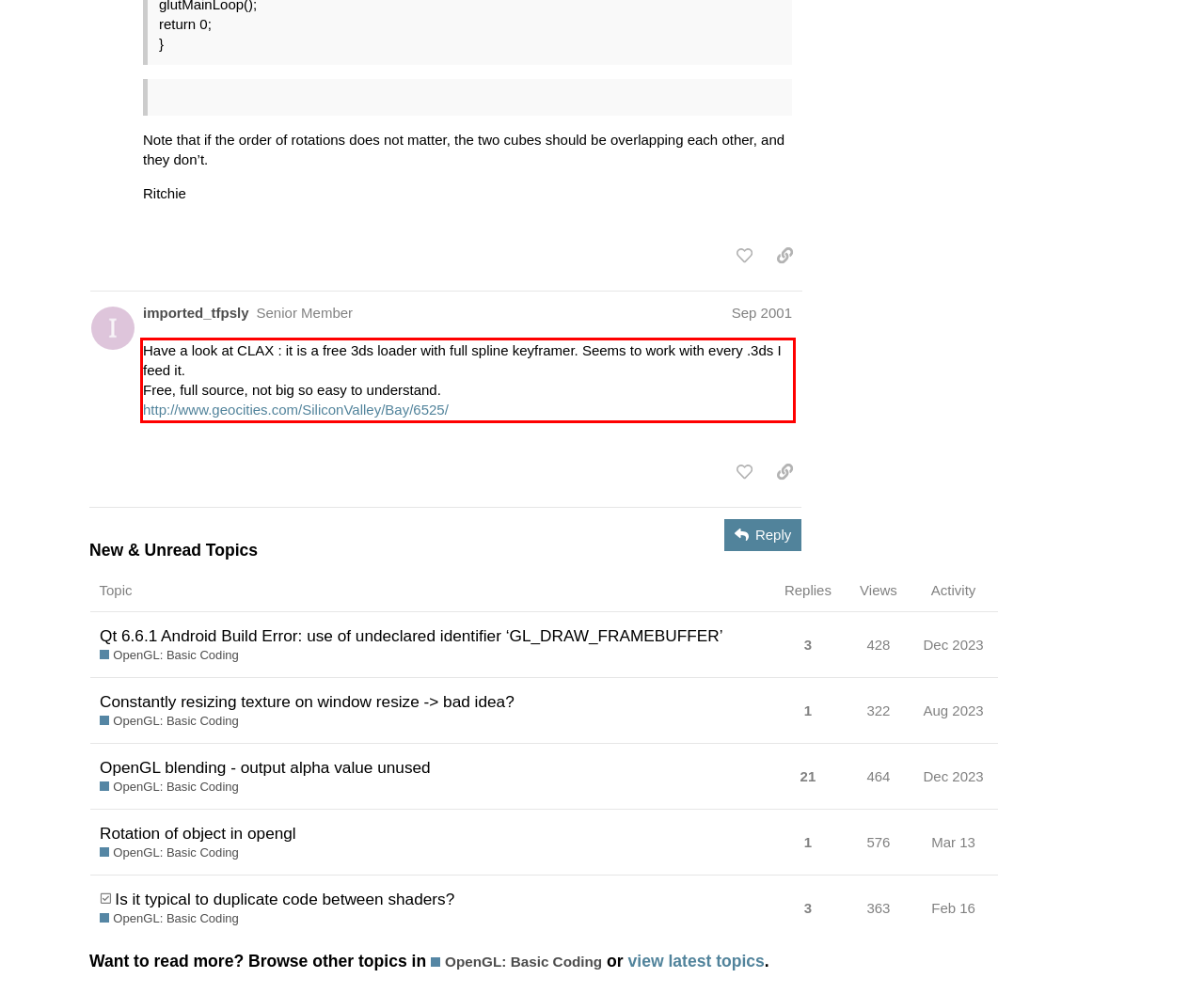Analyze the screenshot of the webpage that features a red bounding box and recognize the text content enclosed within this red bounding box.

Have a look at CLAX : it is a free 3ds loader with full spline keyframer. Seems to work with every .3ds I feed it. Free, full source, not big so easy to understand. http://www.geocities.com/SiliconValley/Bay/6525/